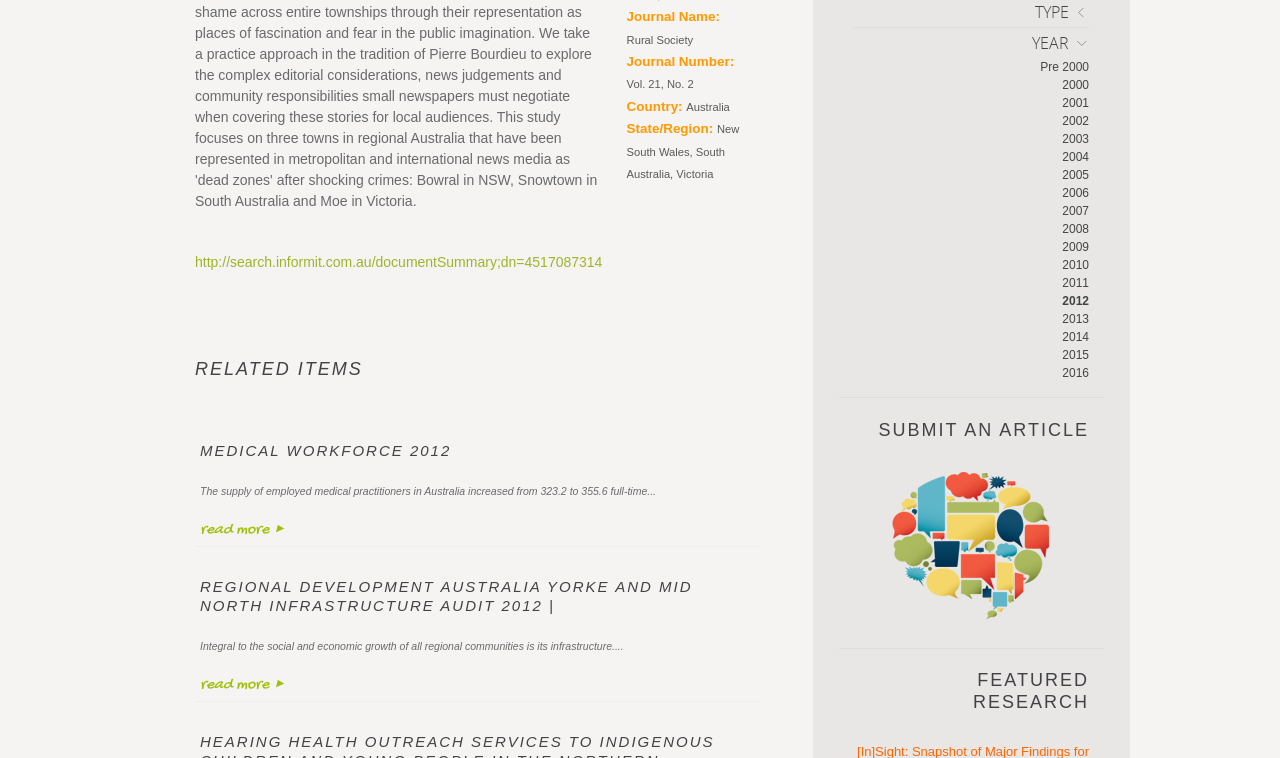Locate the bounding box of the UI element described by: "ทำไมสล็อตออนไลน์แบบตรงถูกคนเล่นสล็อตทุกคนน่าสนใจ?" in the given webpage screenshot.

None